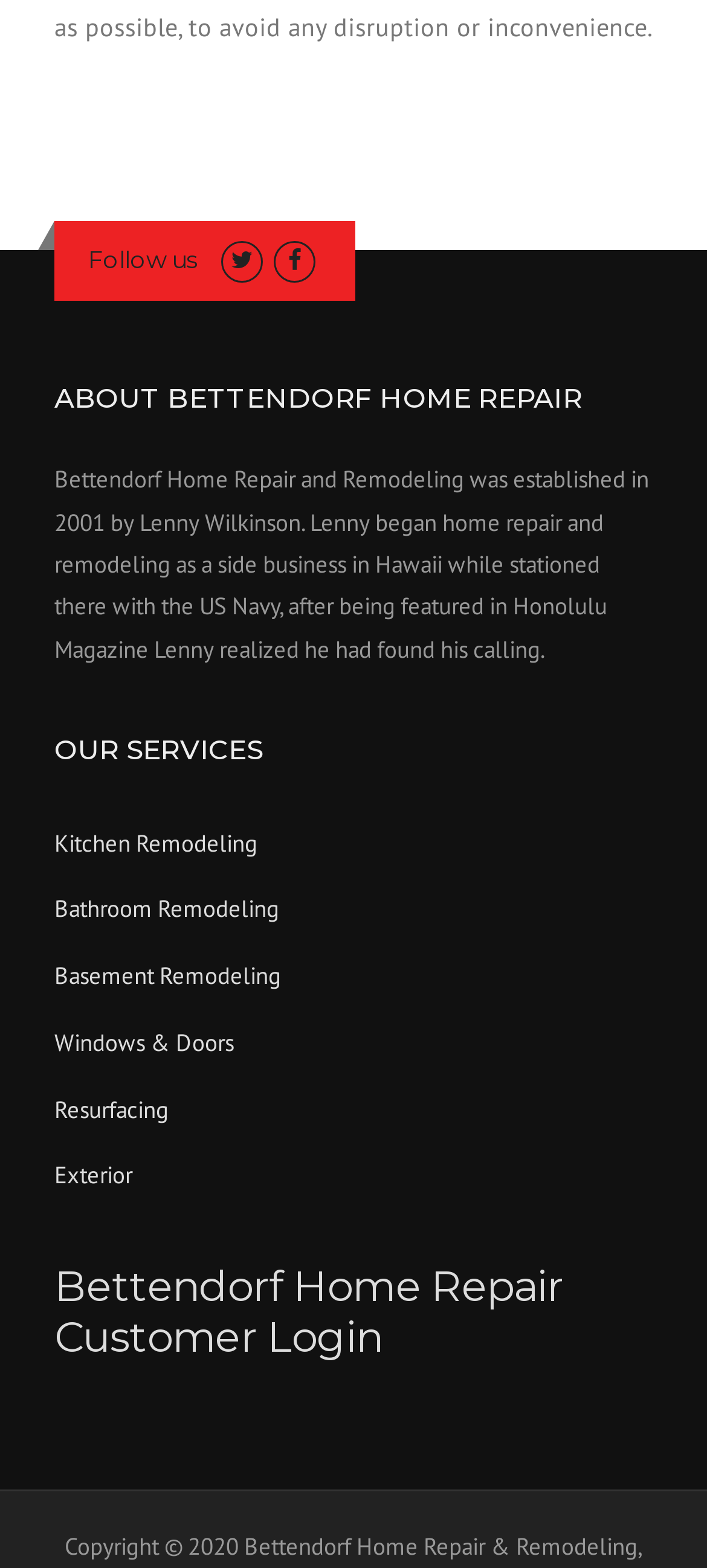Locate the bounding box coordinates of the clickable part needed for the task: "Read about bathroom remodeling services".

[0.077, 0.57, 0.395, 0.59]